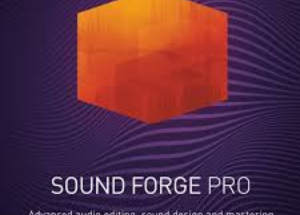What is the focus of MAGIX SOUND FORGE Pro?
Could you answer the question with a detailed and thorough explanation?

The text 'SOUND FORGE PRO' is prominently displayed below the logo, conveying its focus on advanced audio editing, sound design, and mastering features, which aligns with the software's reputation as a comprehensive tool for audio professionals.